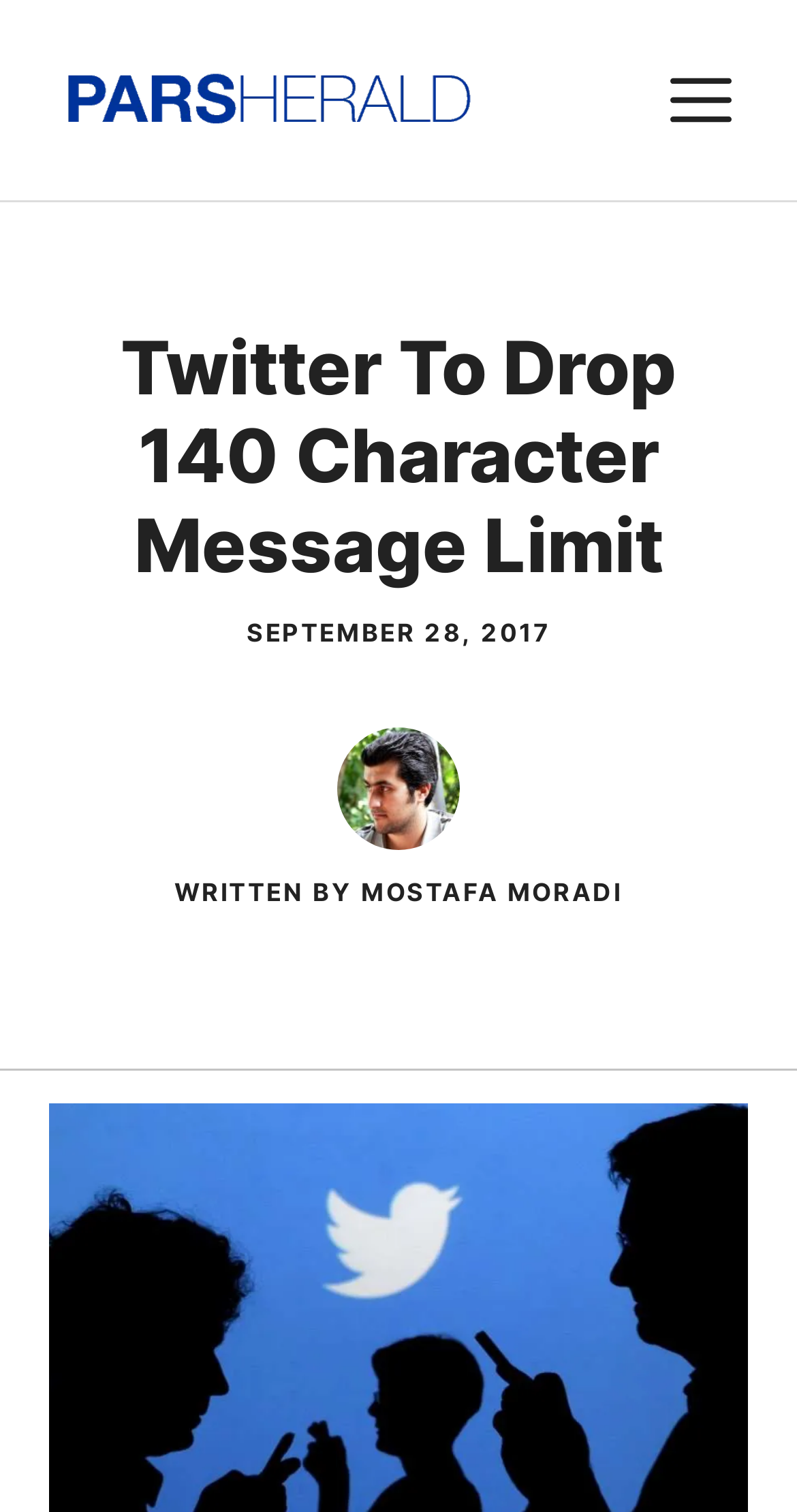Using the image as a reference, answer the following question in as much detail as possible:
What is the name of the website?

I found the name of the website by looking at the banner element, which is located at the top of the page and has a bounding box of [0.0, 0.0, 1.0, 0.134]. The link within this element is 'Pars Herald', which indicates the name of the website.